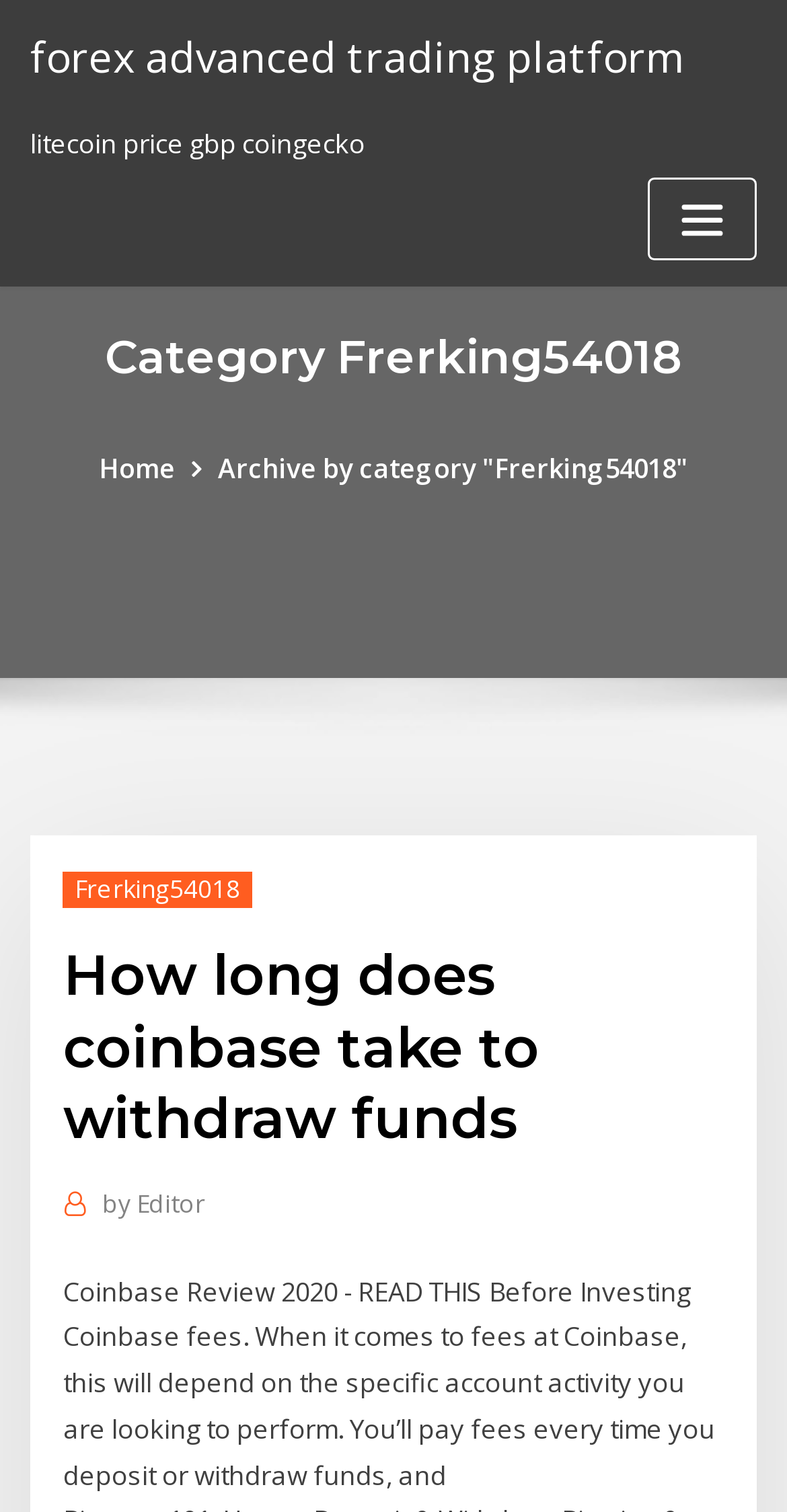Examine the image and give a thorough answer to the following question:
What is the author of the article?

I identified the author by looking at the link element with the text 'by Editor' which is located at the bottom of the webpage.